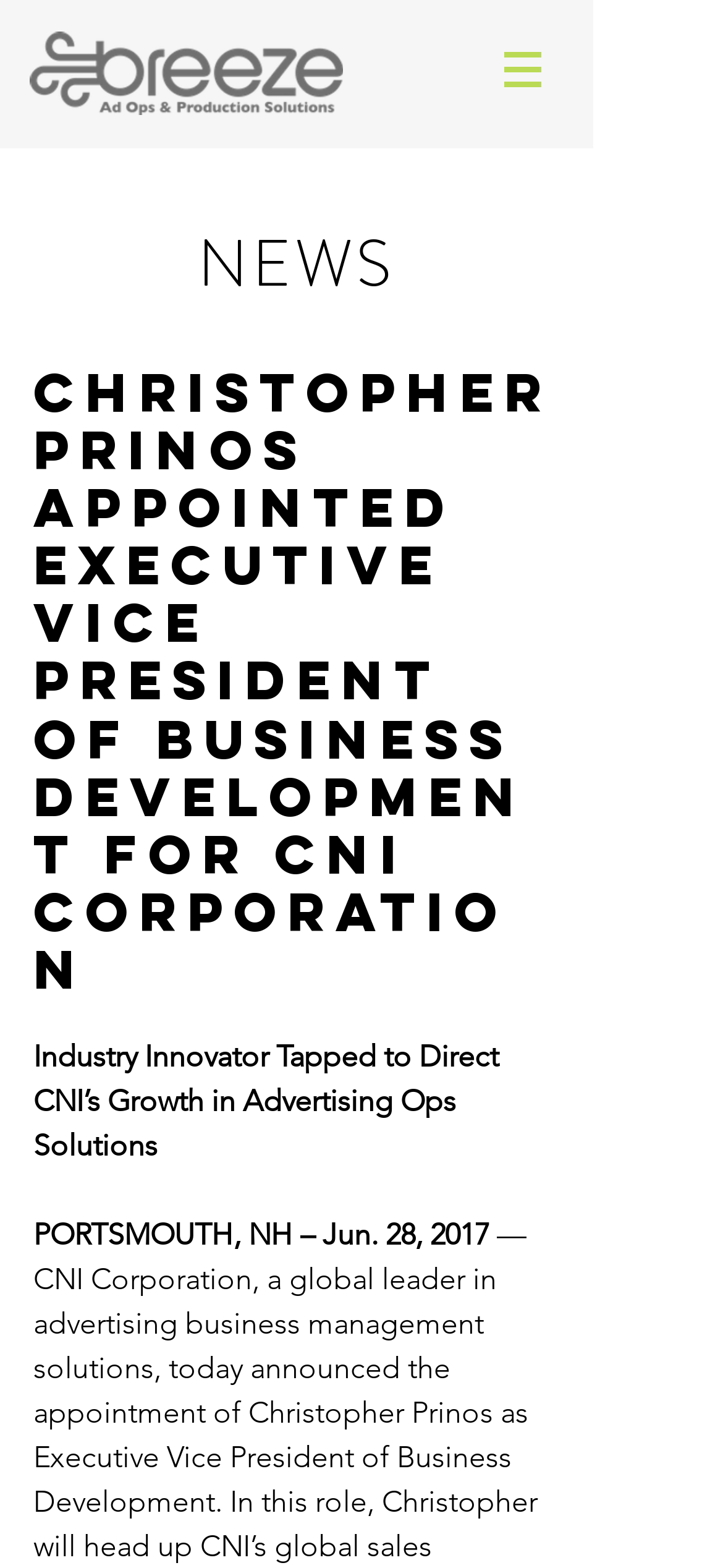Provide your answer in one word or a succinct phrase for the question: 
What is the date of the news?

Jun. 28, 2017